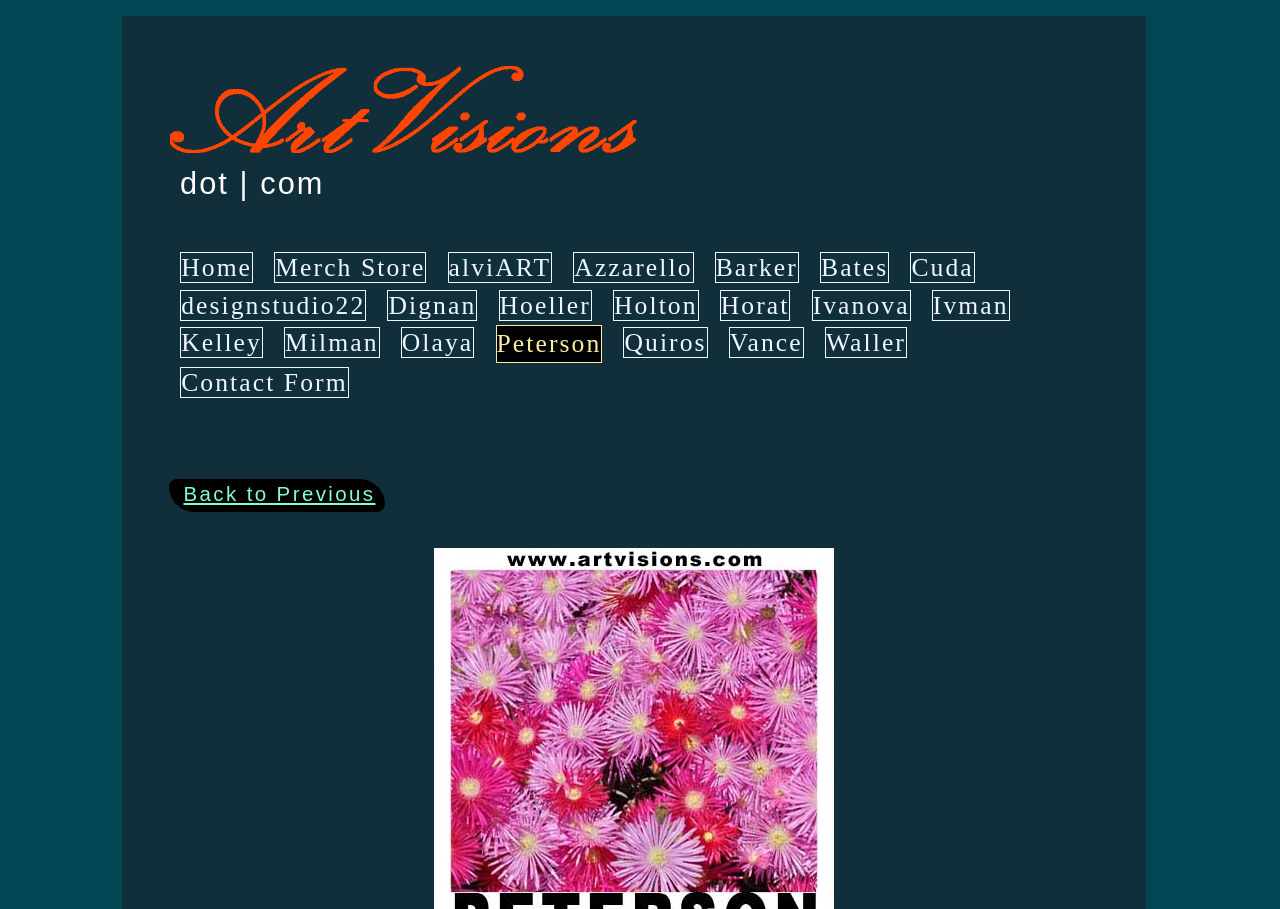Bounding box coordinates should be provided in the format (top-left x, top-left y, bottom-right x, bottom-right y) with all values between 0 and 1. Identify the bounding box for this UI element: parent_node: dot | com

[0.132, 0.067, 0.523, 0.178]